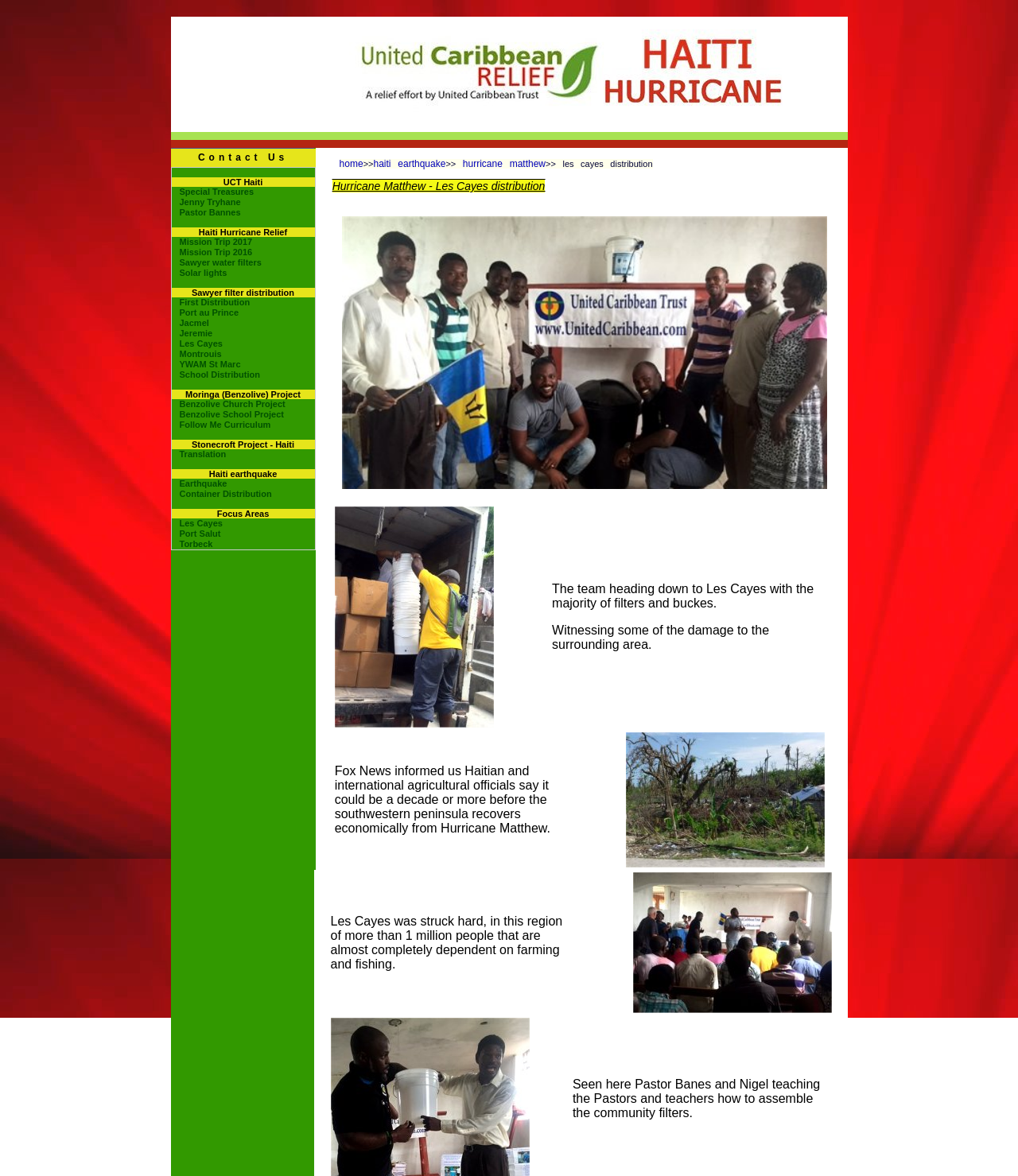Based on the image, please respond to the question with as much detail as possible:
What is the focus area of the mission trip?

The webpage mentions Les Cayes as the focus area of the mission trip, indicating that the trip is specifically targeting this region of Haiti to provide aid and assistance to the survivors of Hurricane Matthew.